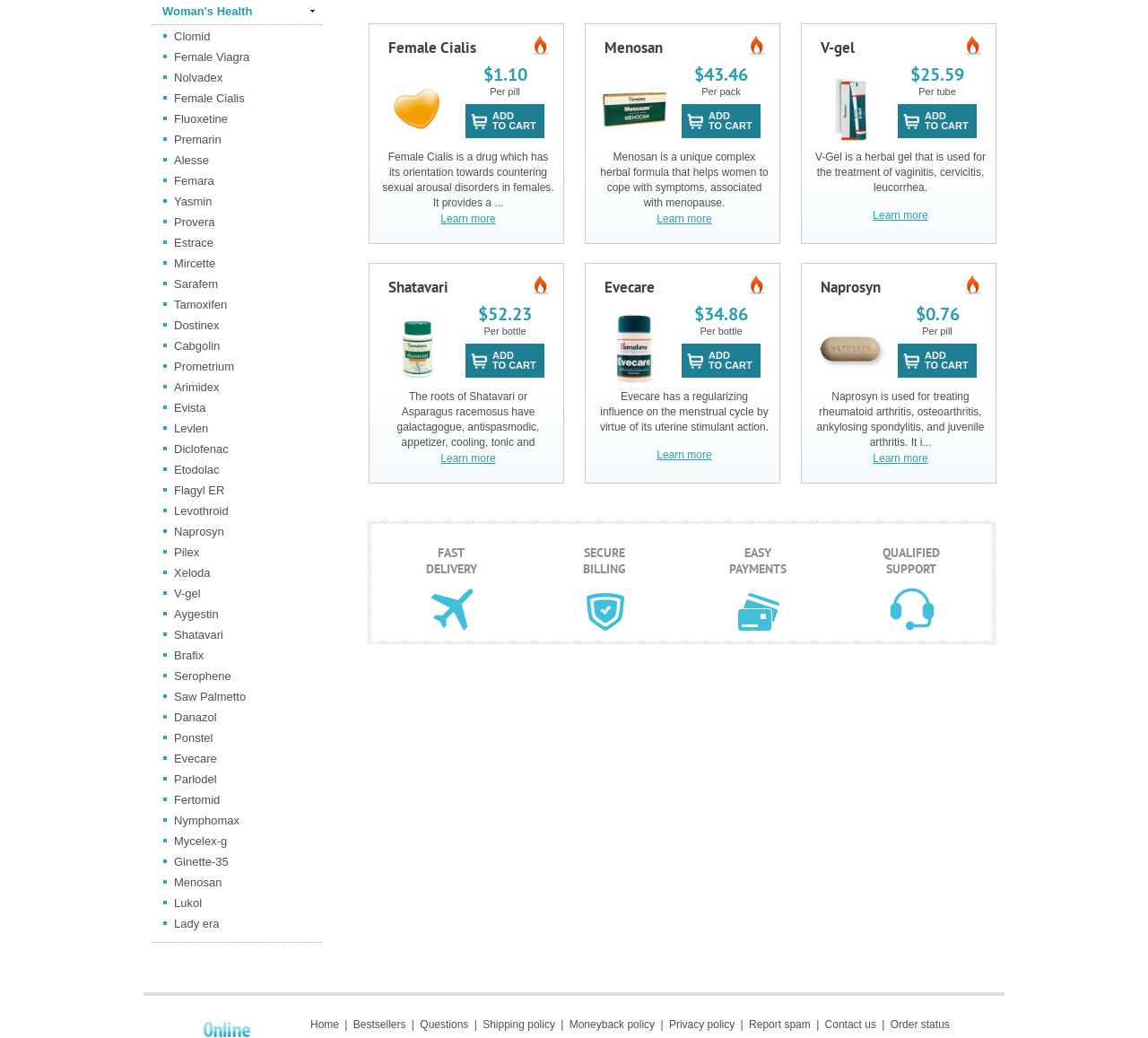Answer in one word or a short phrase: 
What is the price of Female Cialis?

$1.10